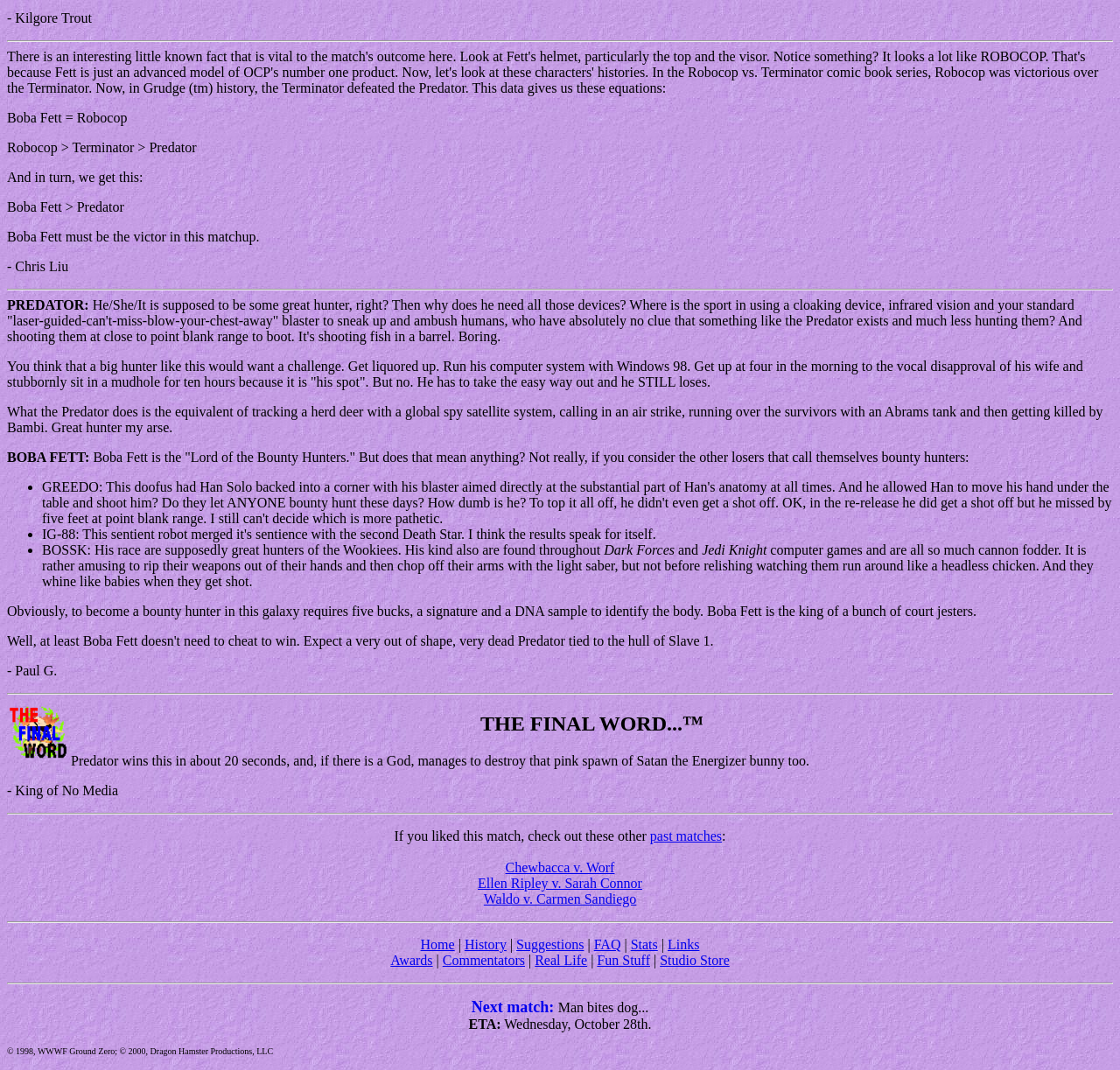Find the bounding box coordinates of the element to click in order to complete this instruction: "Click the 'past matches' link". The bounding box coordinates must be four float numbers between 0 and 1, denoted as [left, top, right, bottom].

[0.58, 0.774, 0.645, 0.788]